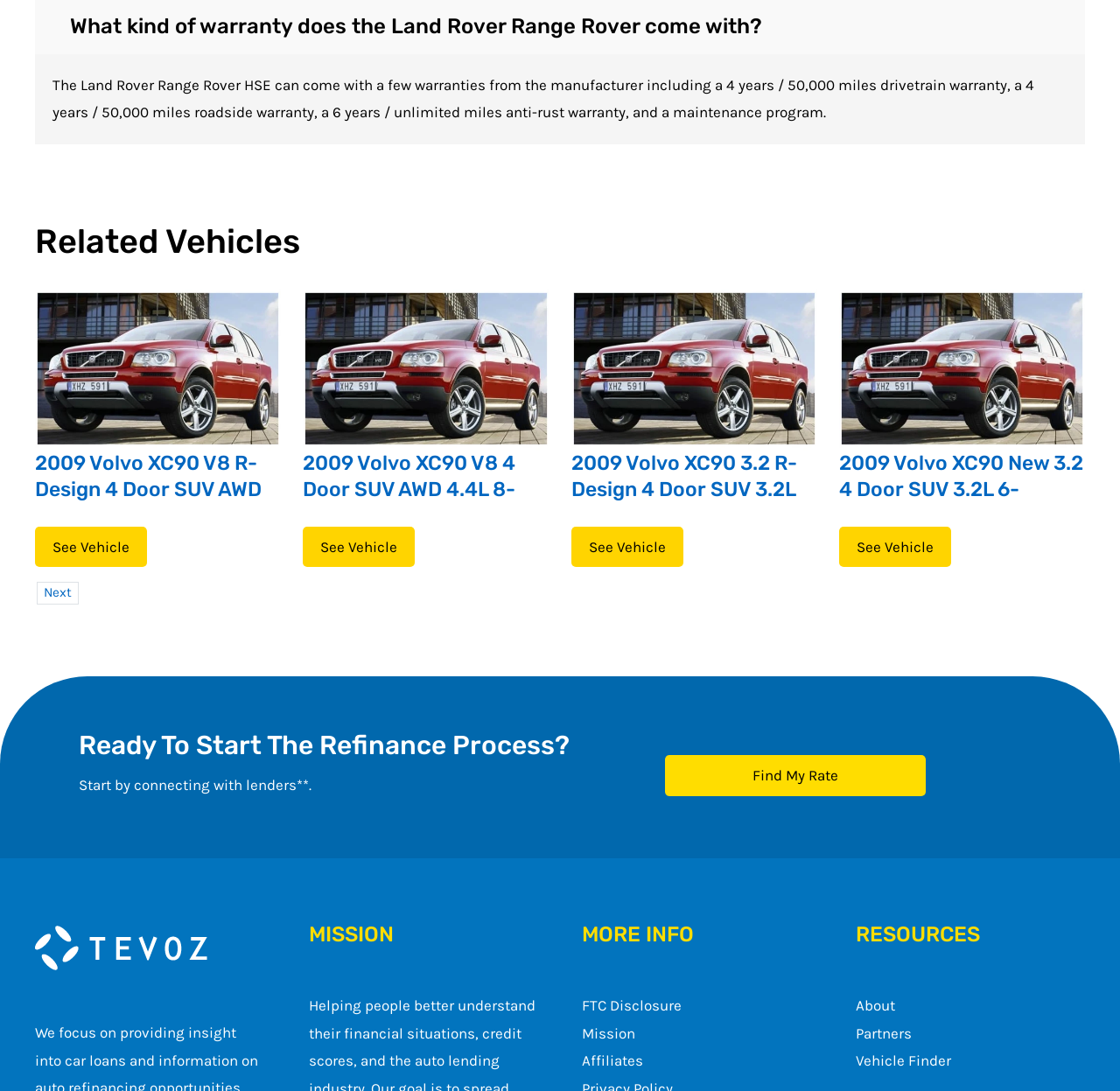Locate the bounding box coordinates of the clickable area to execute the instruction: "Click the 'Find My Rate' button". Provide the coordinates as four float numbers between 0 and 1, represented as [left, top, right, bottom].

[0.593, 0.692, 0.826, 0.73]